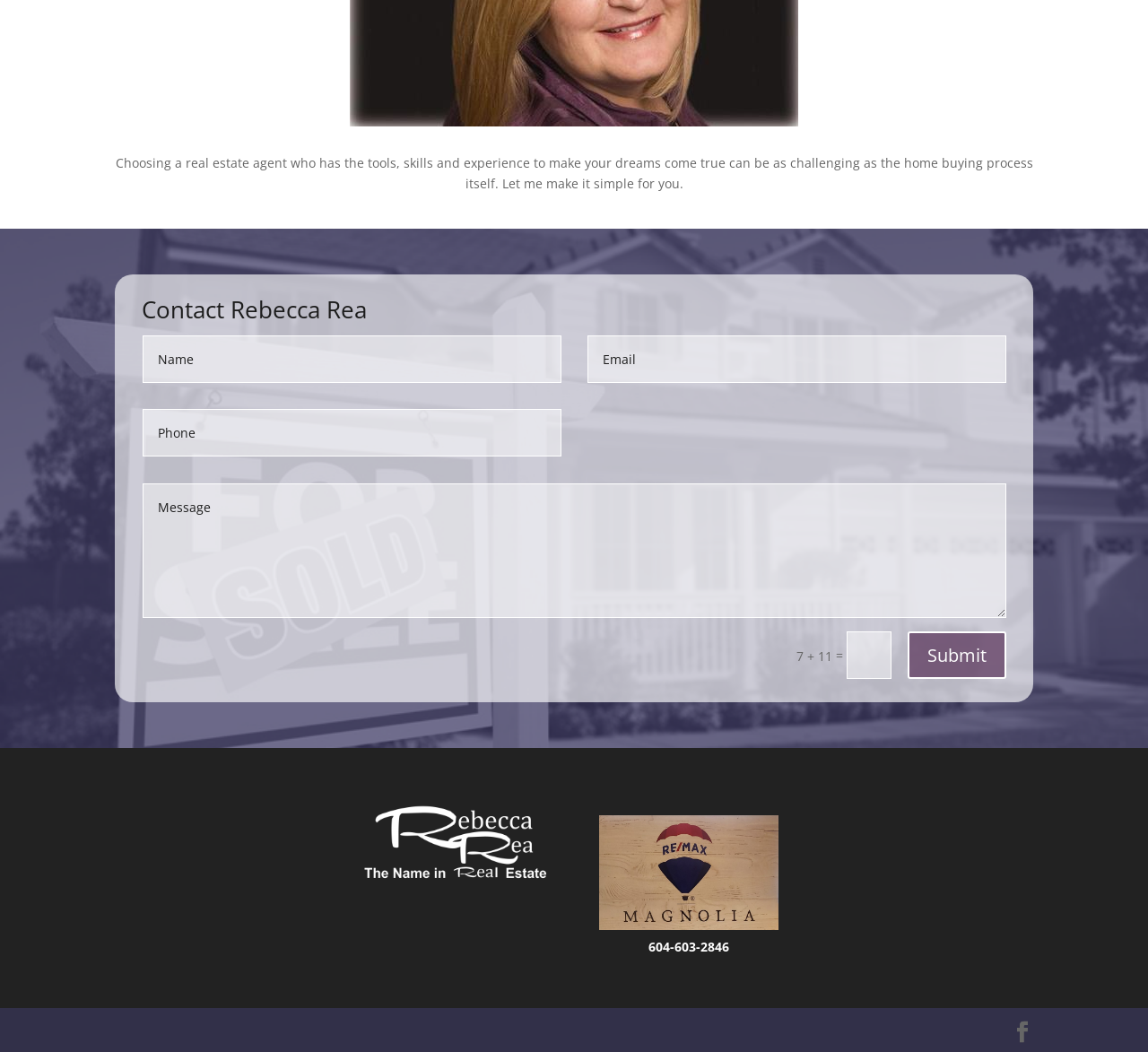Please determine the bounding box of the UI element that matches this description: Facebook. The coordinates should be given as (top-left x, top-left y, bottom-right x, bottom-right y), with all values between 0 and 1.

[0.881, 0.971, 0.9, 0.992]